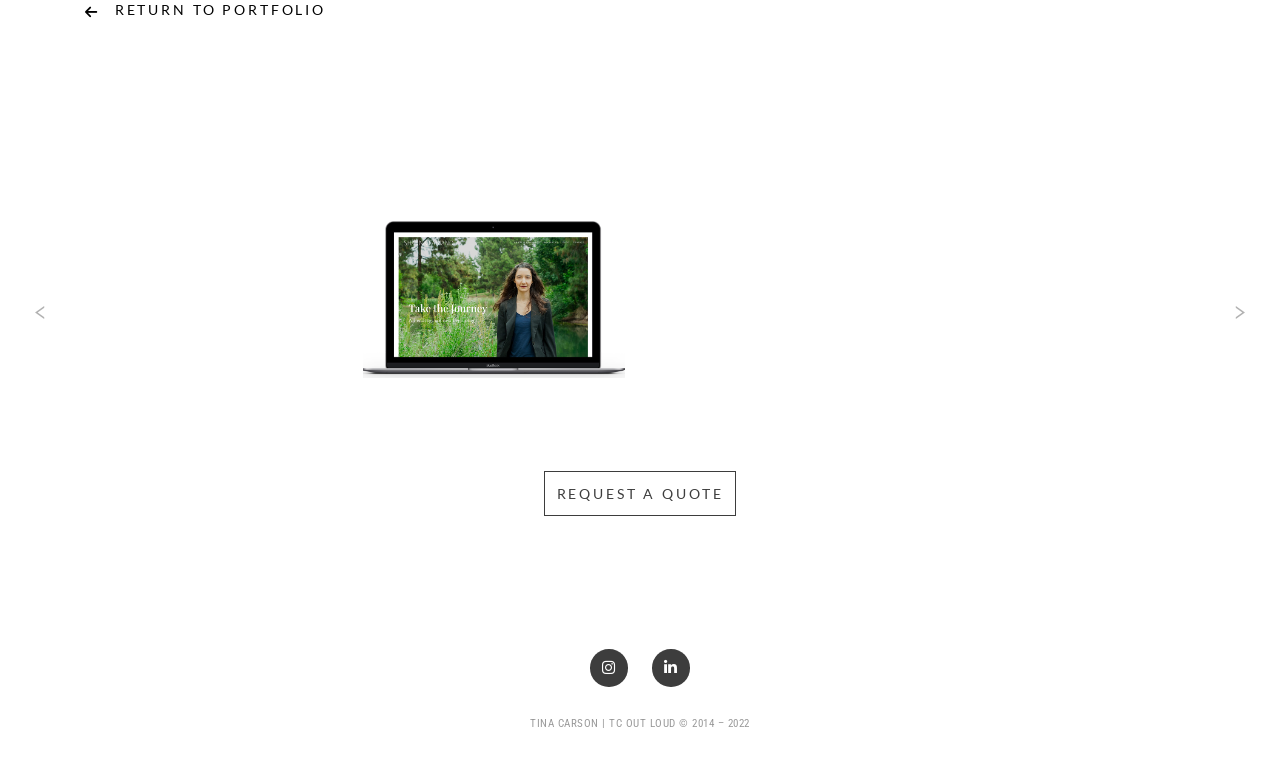How many social media links are at the bottom of the webpage?
Give a one-word or short phrase answer based on the image.

2